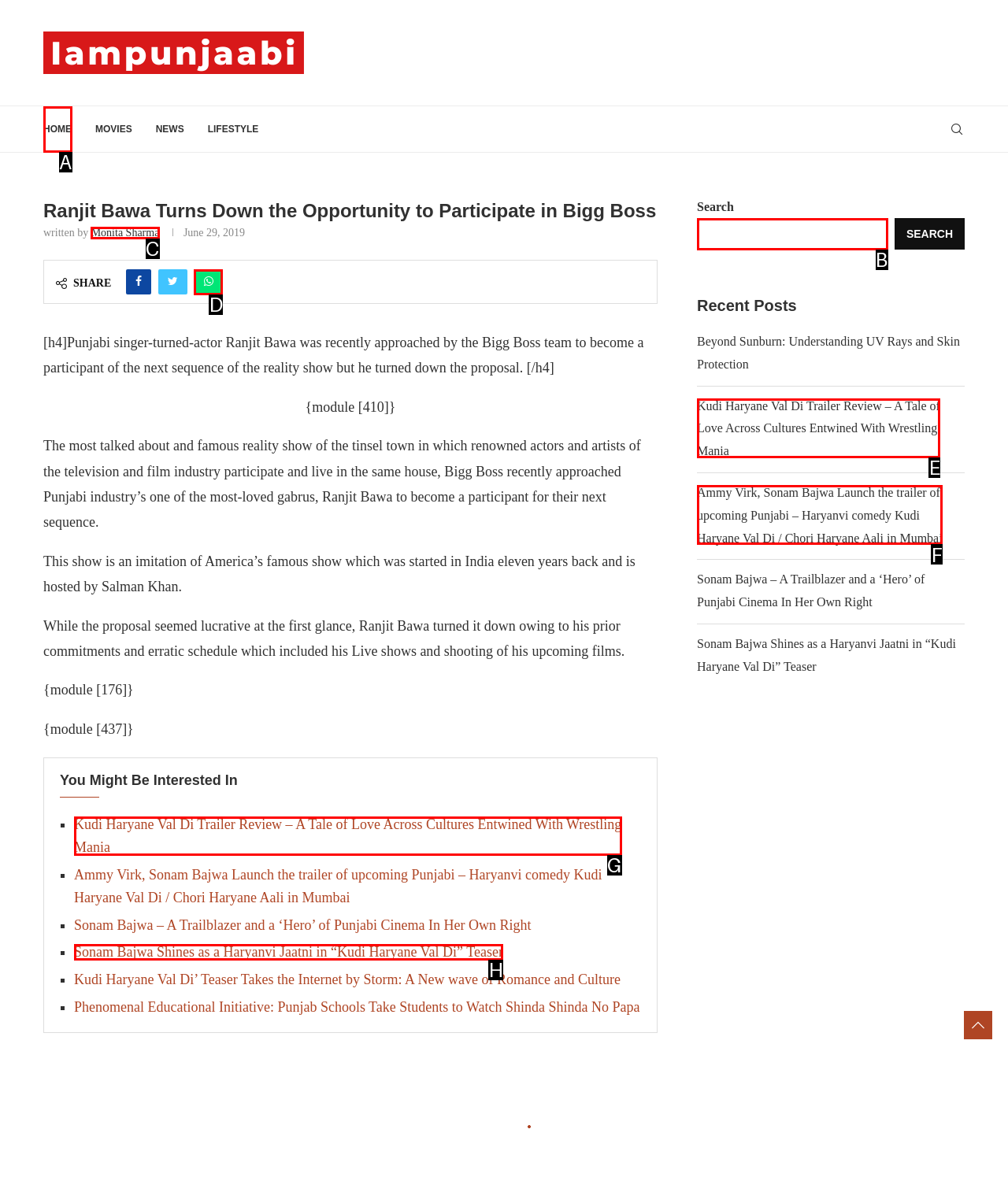Please identify the UI element that matches the description: Monita Sharma
Respond with the letter of the correct option.

C